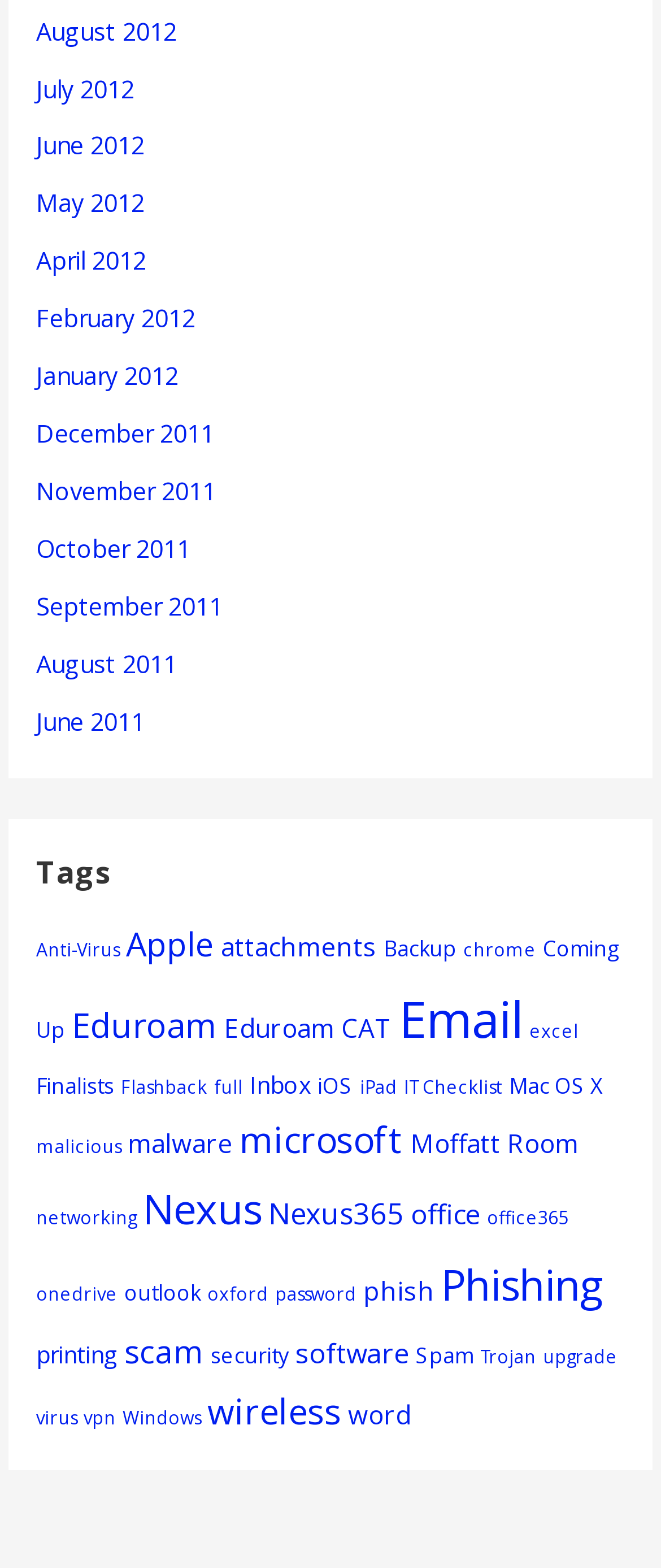Predict the bounding box coordinates of the UI element that matches this description: "Mac OS X". The coordinates should be in the format [left, top, right, bottom] with each value between 0 and 1.

[0.77, 0.684, 0.911, 0.702]